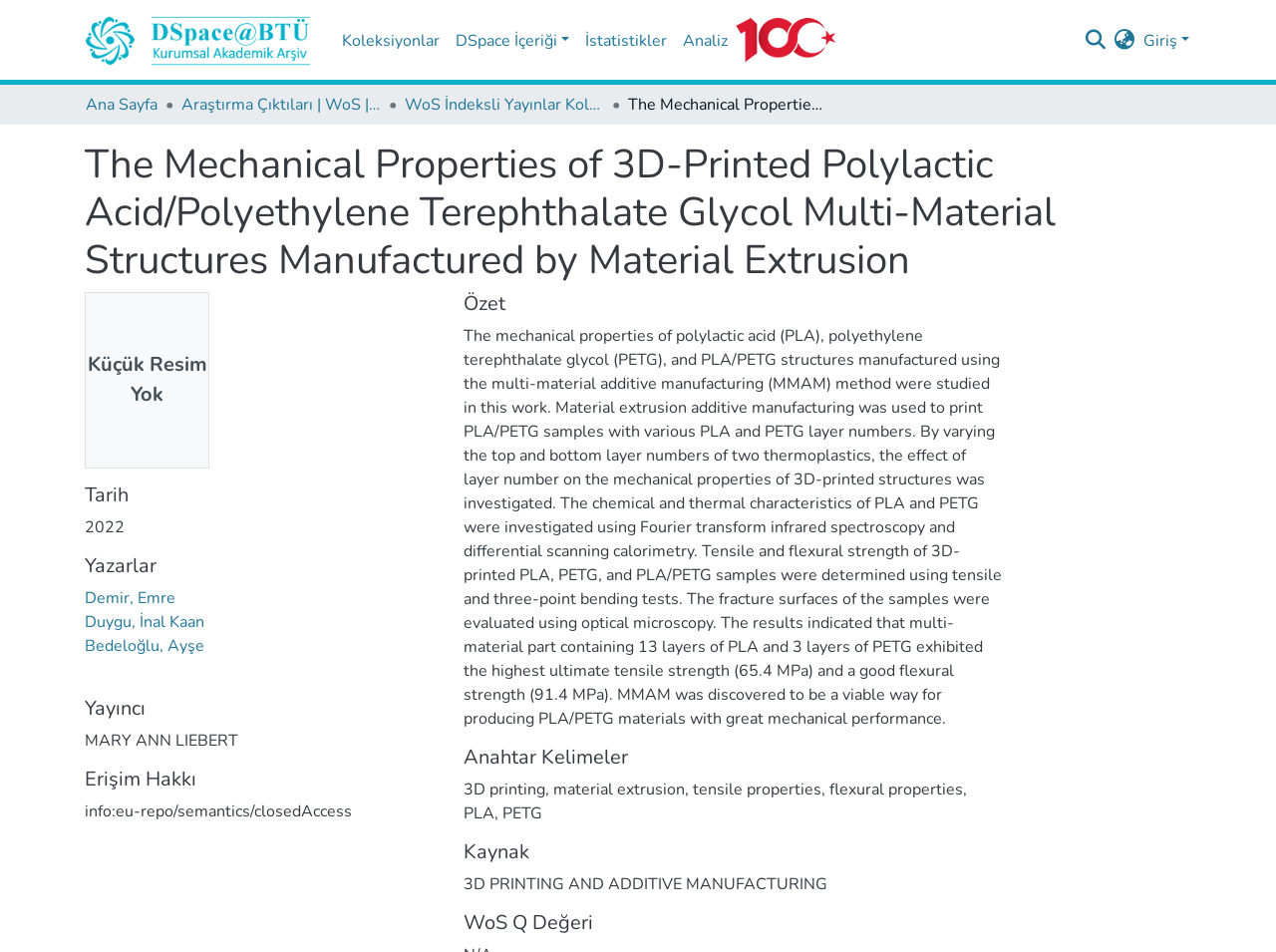What is the name of the publisher of this research?
Answer with a single word or short phrase according to what you see in the image.

MARY ANN LIEBERT